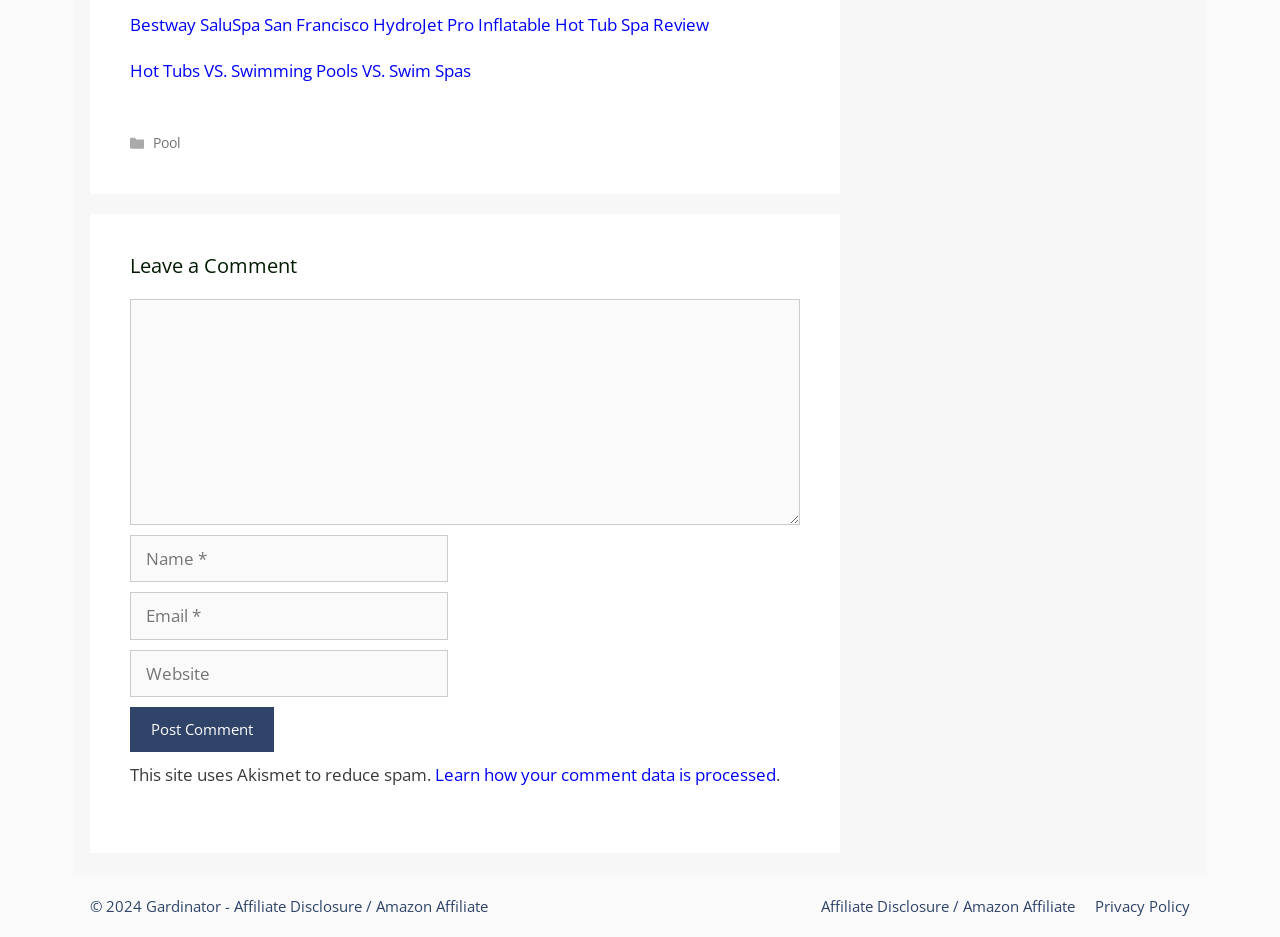Provide a short answer to the following question with just one word or phrase: What can users do on this webpage?

Leave a comment